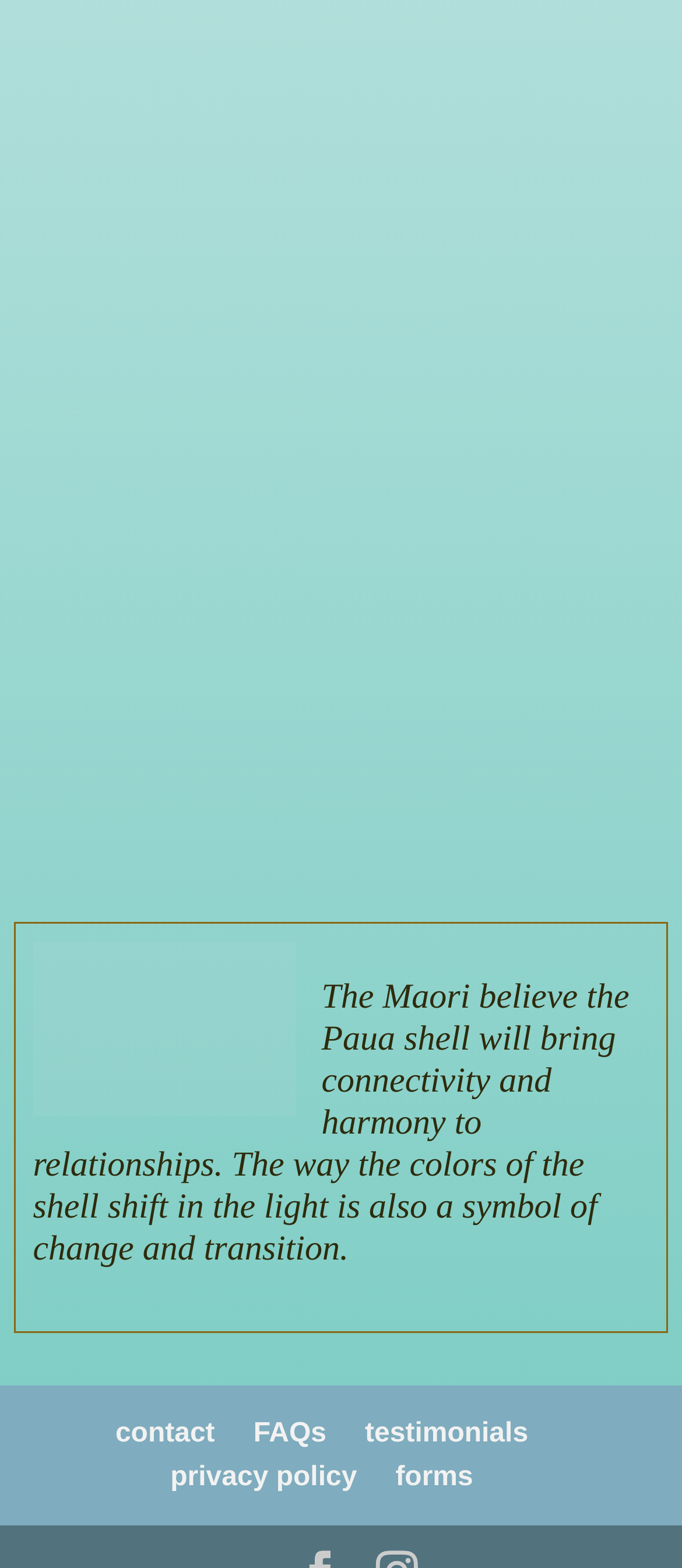Please specify the bounding box coordinates in the format (top-left x, top-left y, bottom-right x, bottom-right y), with all values as floating point numbers between 0 and 1. Identify the bounding box of the UI element described by: testimonials

[0.535, 0.905, 0.774, 0.924]